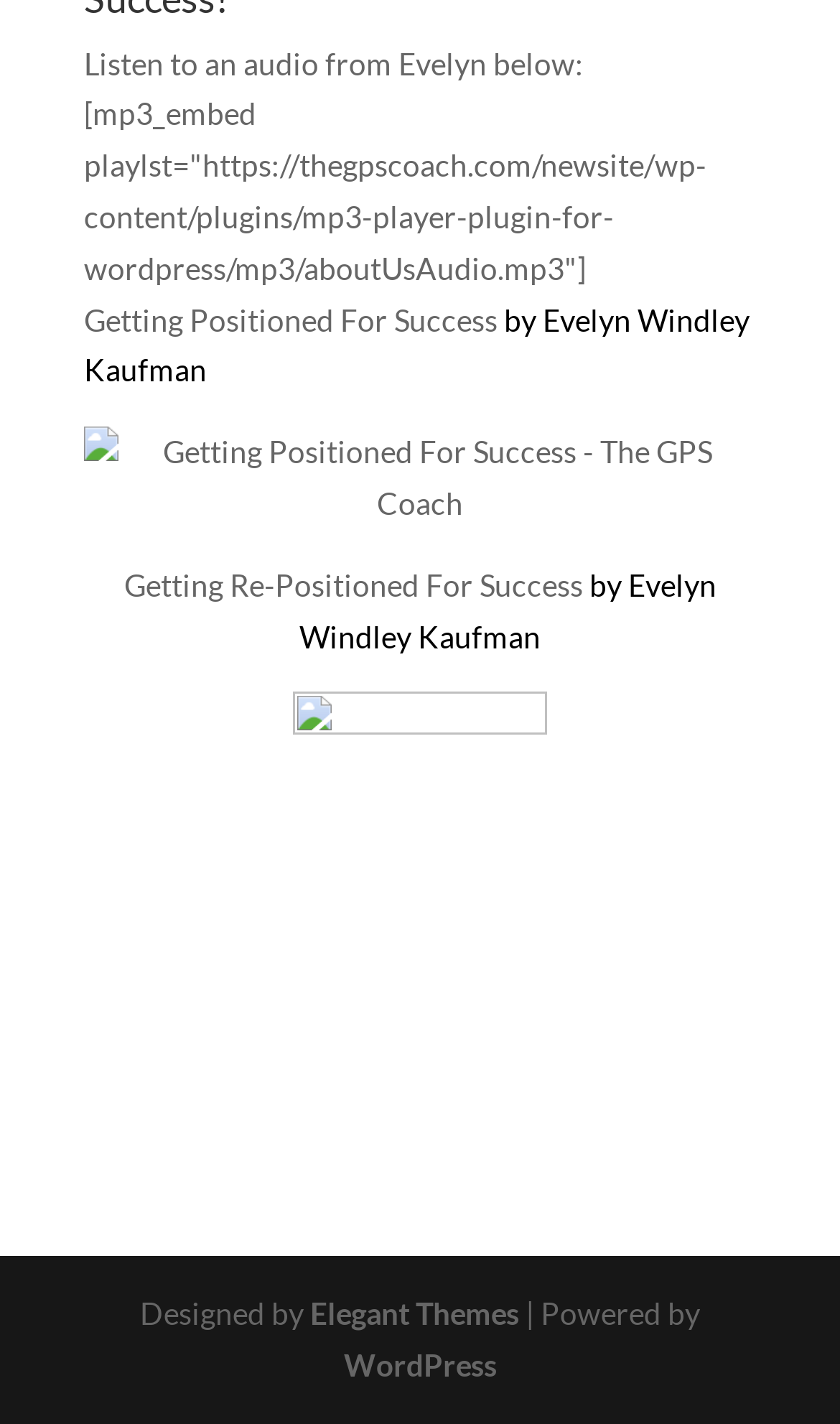Using the webpage screenshot, find the UI element described by English. Provide the bounding box coordinates in the format (top-left x, top-left y, bottom-right x, bottom-right y), ensuring all values are floating point numbers between 0 and 1.

None